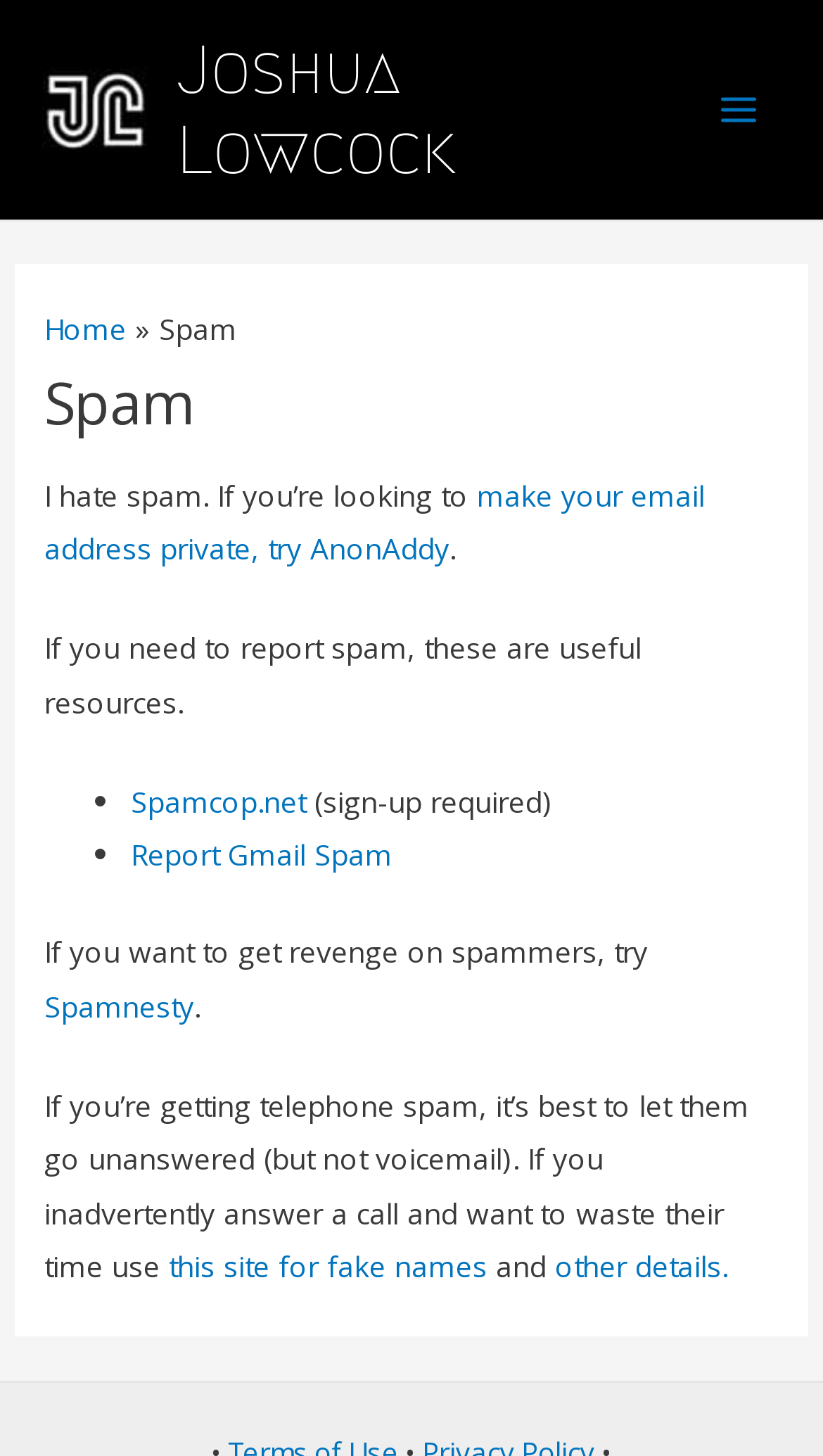Given the description "Report Gmail Spam", determine the bounding box of the corresponding UI element.

[0.159, 0.573, 0.477, 0.601]